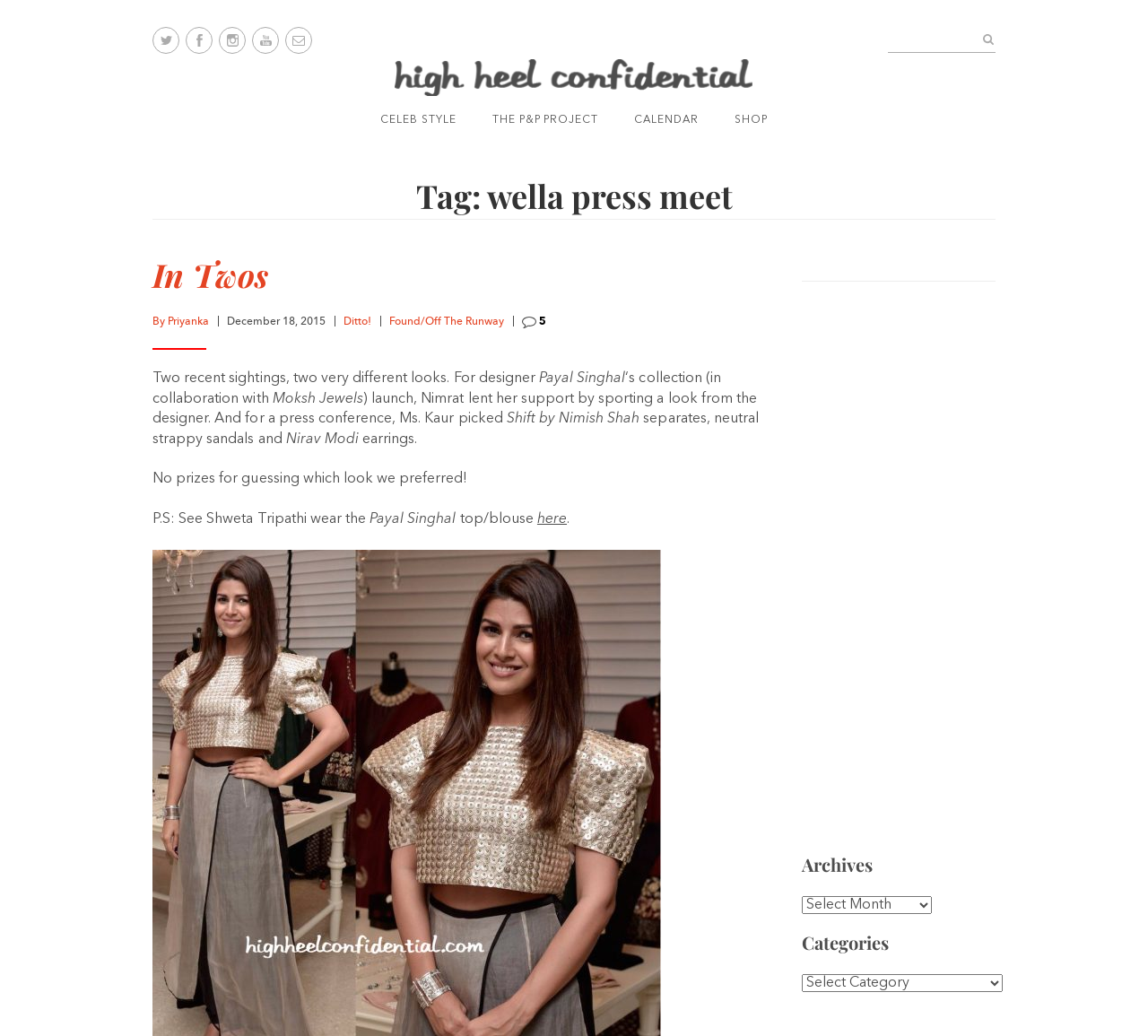Identify the bounding box coordinates for the element you need to click to achieve the following task: "View Archives". The coordinates must be four float values ranging from 0 to 1, formatted as [left, top, right, bottom].

[0.698, 0.823, 0.867, 0.847]